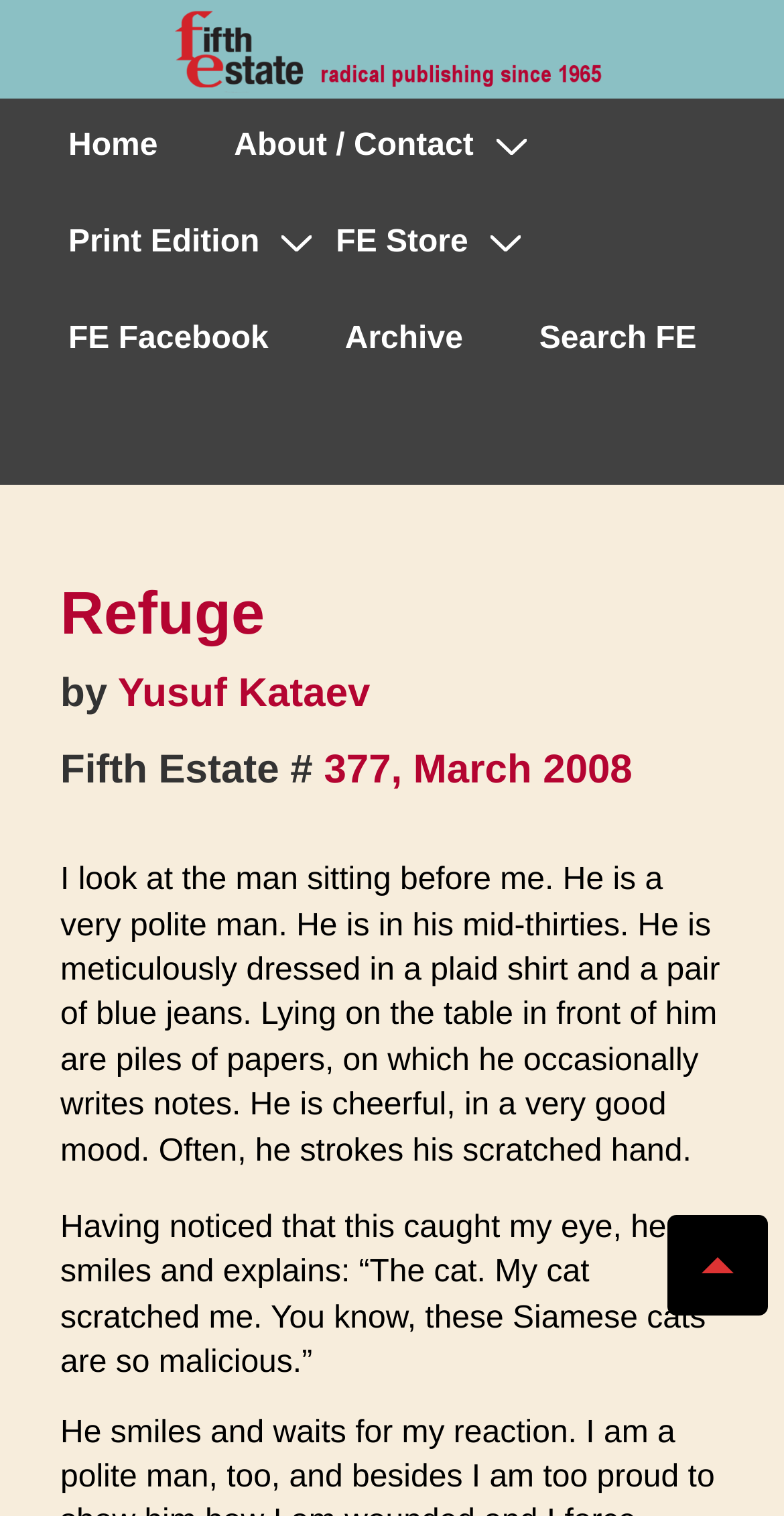Please provide the bounding box coordinates for the element that needs to be clicked to perform the instruction: "Search in Fifth Estate". The coordinates must consist of four float numbers between 0 and 1, formatted as [left, top, right, bottom].

[0.642, 0.193, 0.935, 0.256]